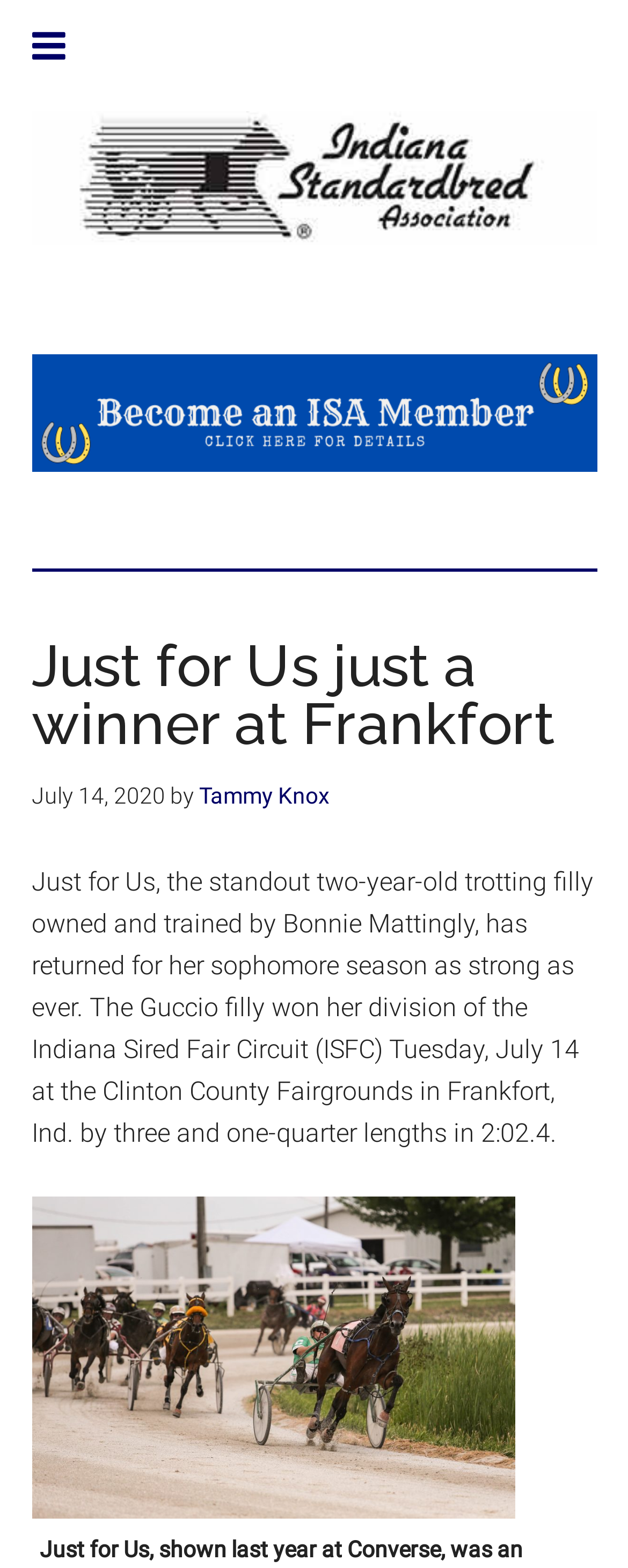Give an in-depth explanation of the webpage layout and content.

The webpage is about a news article titled "Just for Us just a winner at Frankfort". At the top of the page, there is a link to "Indiana Harness" on the left side, taking up most of the width. Below it, there is a section with a hidden link to "ISA_Membership_Banner_2023". 

The main content of the page is divided into two parts. On the left side, there is a header section with the title "Just for Us just a winner at Frankfort" and a timestamp "July 14, 2020" along with the author's name "Tammy Knox". 

On the right side of the header section, there is a block of text describing the news article. The text is about a two-year-old trotting filly named Just for Us, owned and trained by Bonnie Mattingly, who won a division of the Indiana Sired Fair Circuit at the Clinton County Fairgrounds in Frankfort, Ind. 

Below the text, there is an image related to the news article, taking up about a quarter of the page's width.